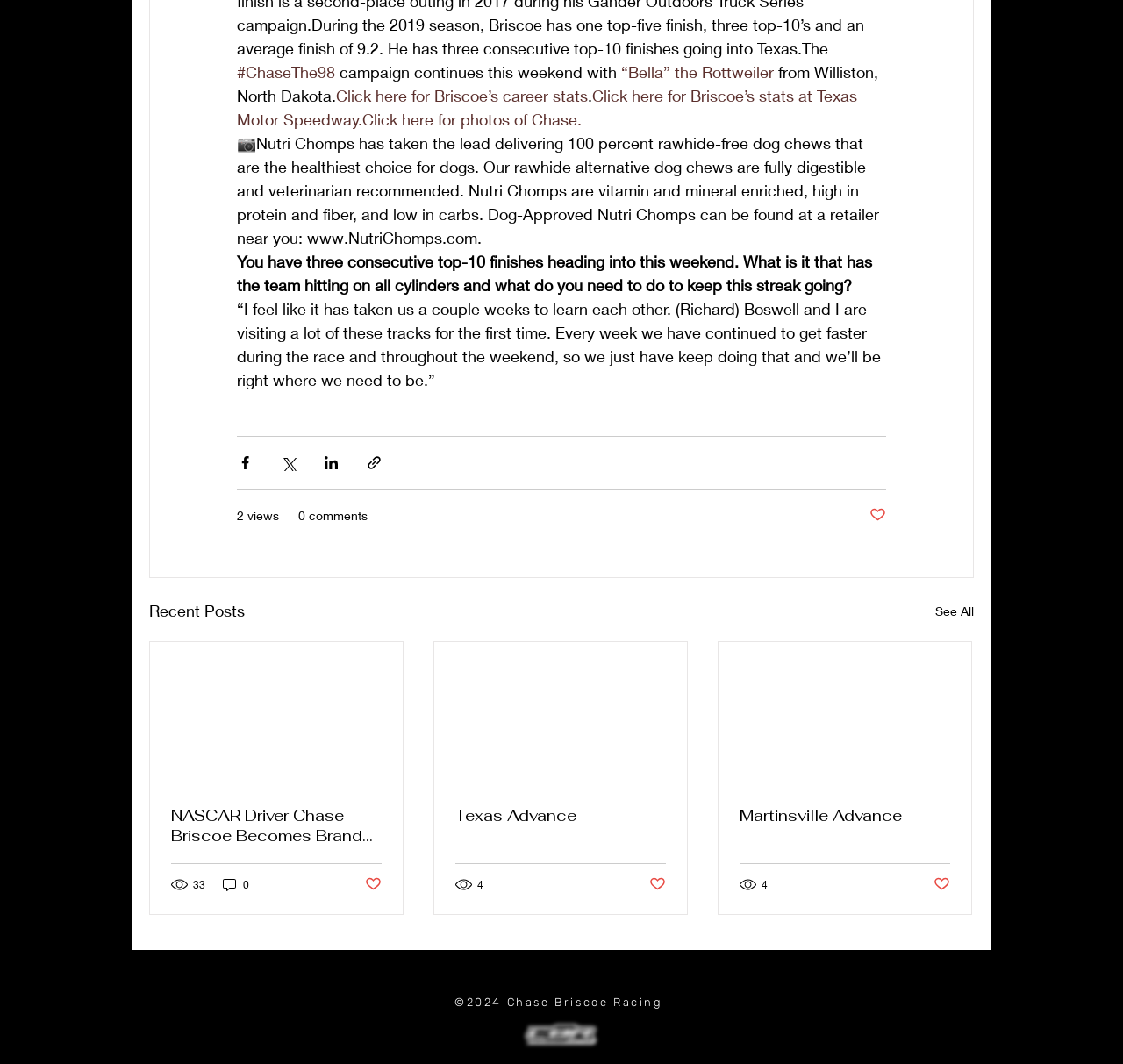What is the name of the track mentioned in the article?
Refer to the image and respond with a one-word or short-phrase answer.

Texas Motor Speedway